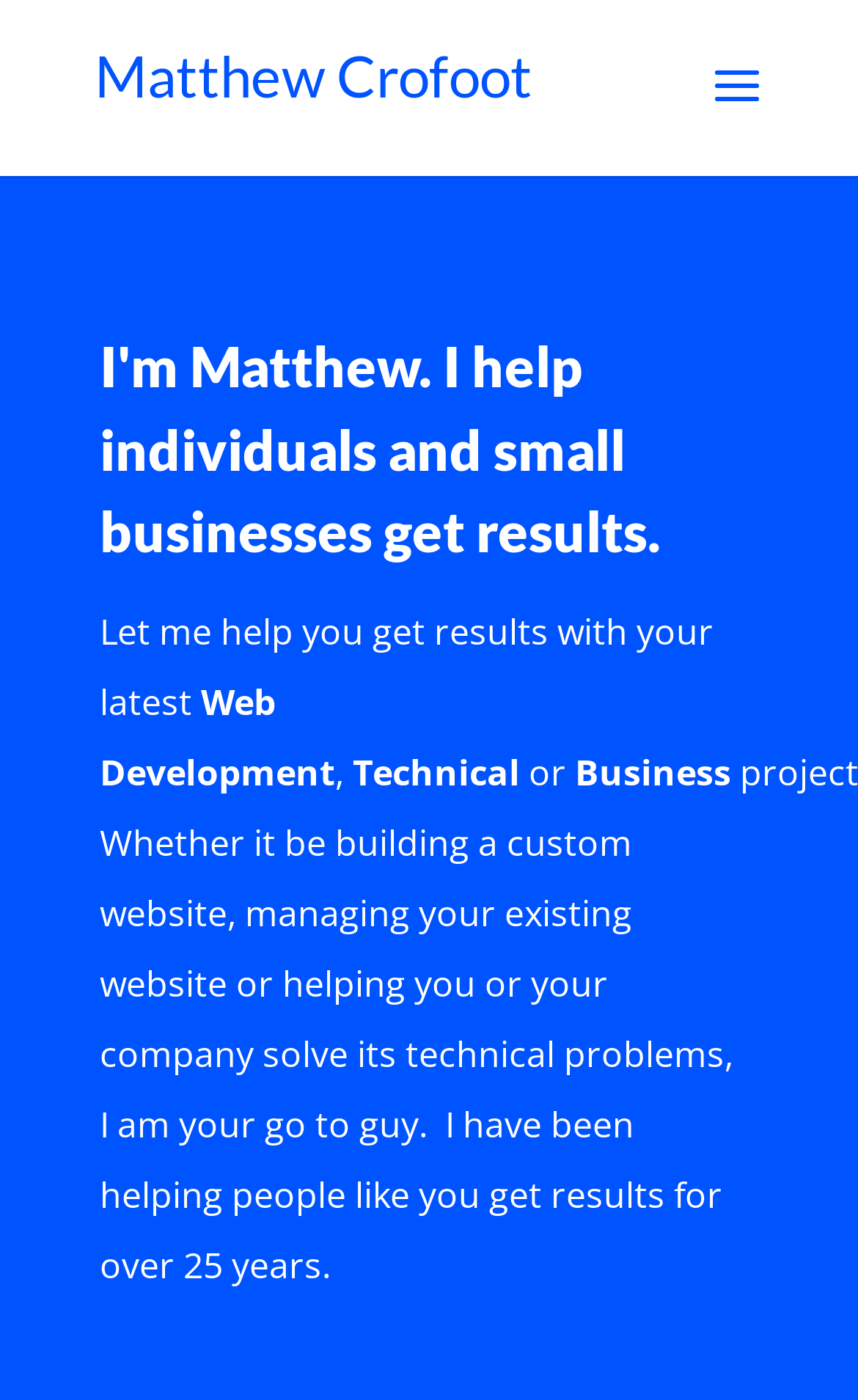Provide a brief response to the question below using one word or phrase:
What is the consultant's goal for clients?

To get results